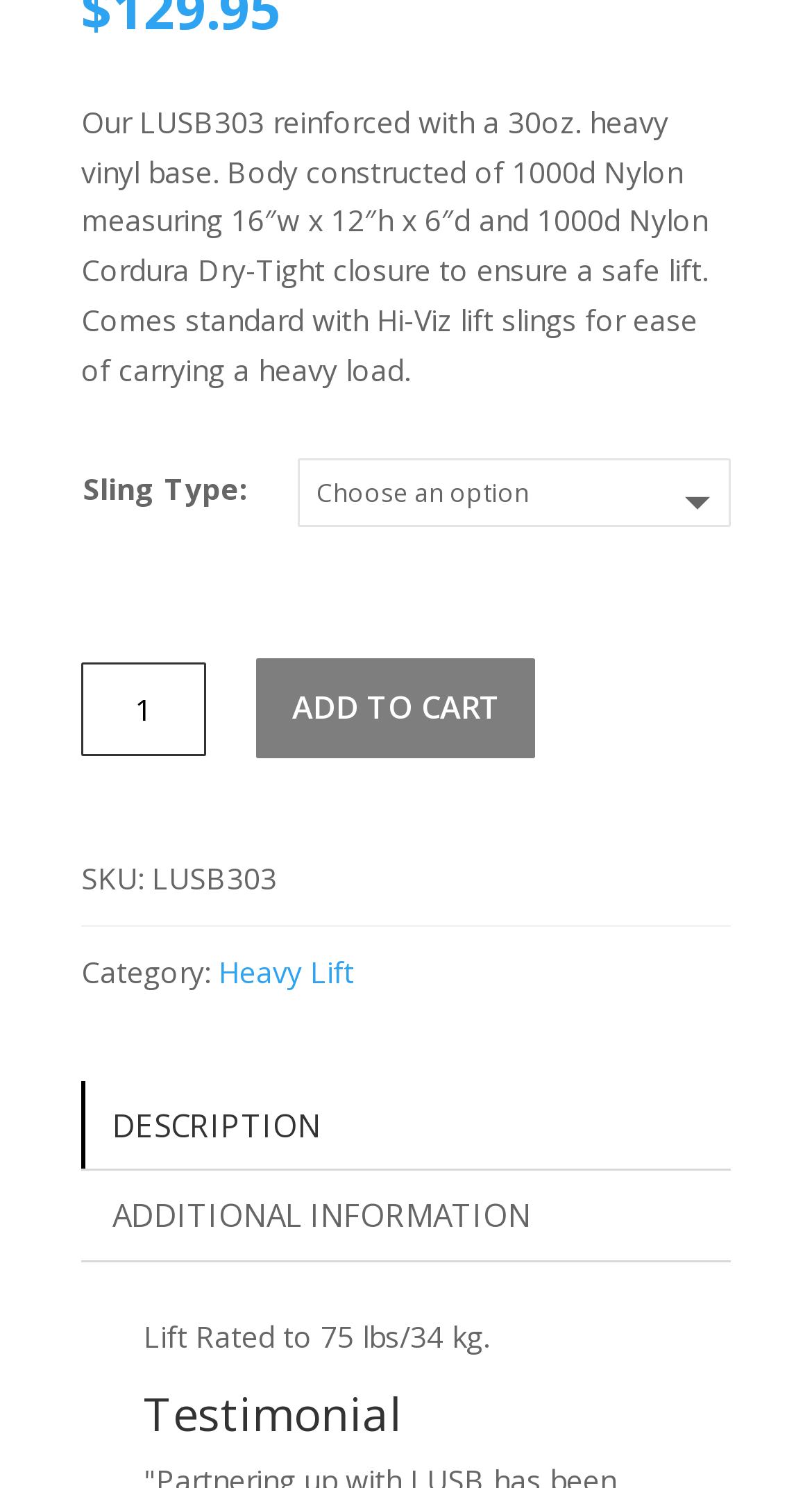What type of closure does the product have?
Can you provide a detailed and comprehensive answer to the question?

The product description mentions that the product has a 1000d Nylon Cordura Dry-Tight closure, which ensures a safe lift.